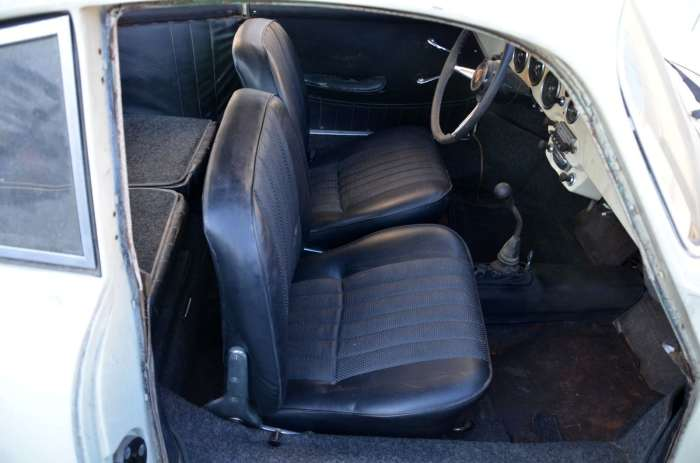What is the purpose of the storage space behind the seats?
Refer to the image and provide a detailed answer to the question.

The caption notes that the interior includes neatly organized storage space behind the seats, which maintains the functional appeal of this coupe, implying that the storage space is intended to provide a practical and organized area for storing items.